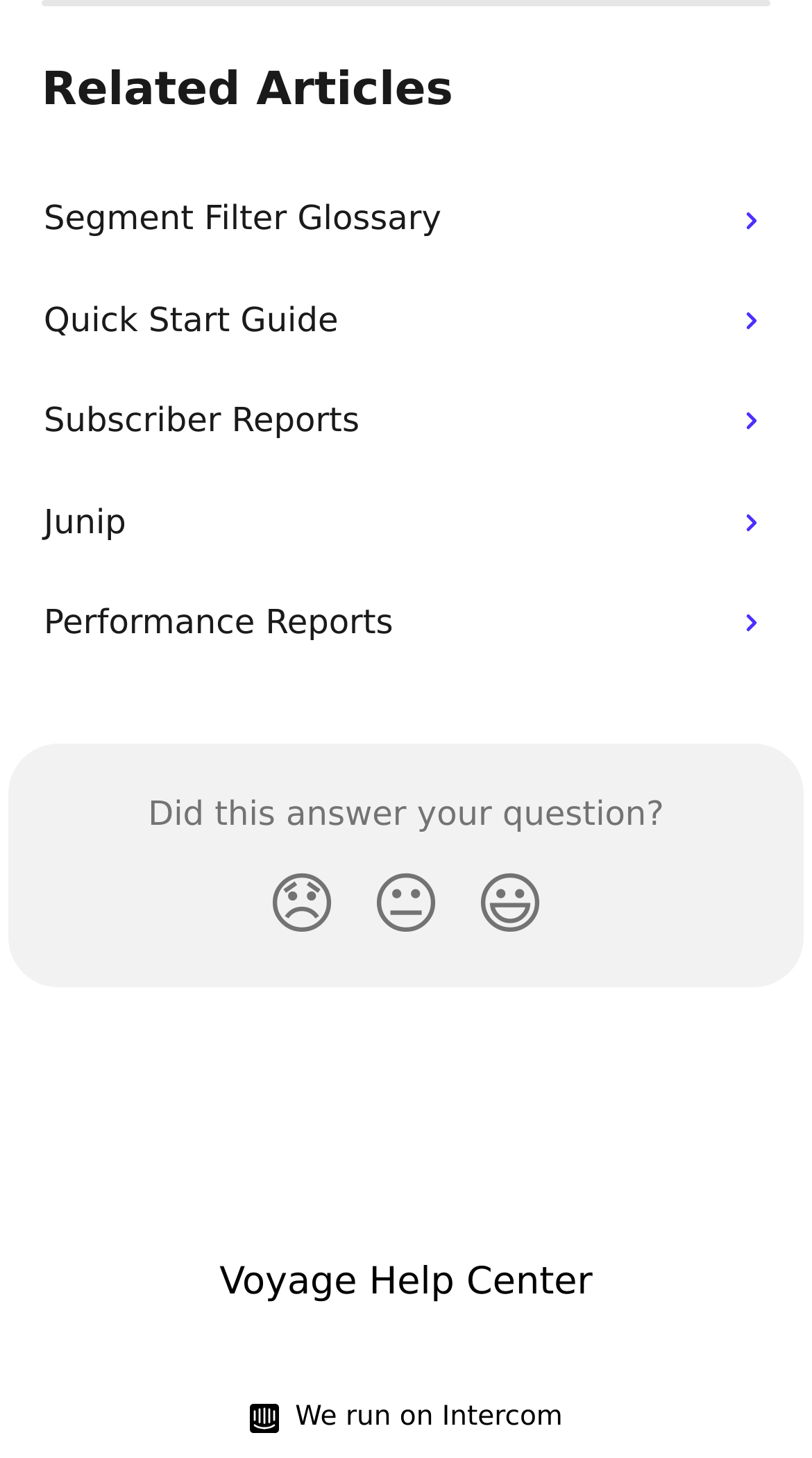What is the name of the platform mentioned at the bottom?
Please answer using one word or phrase, based on the screenshot.

Intercom